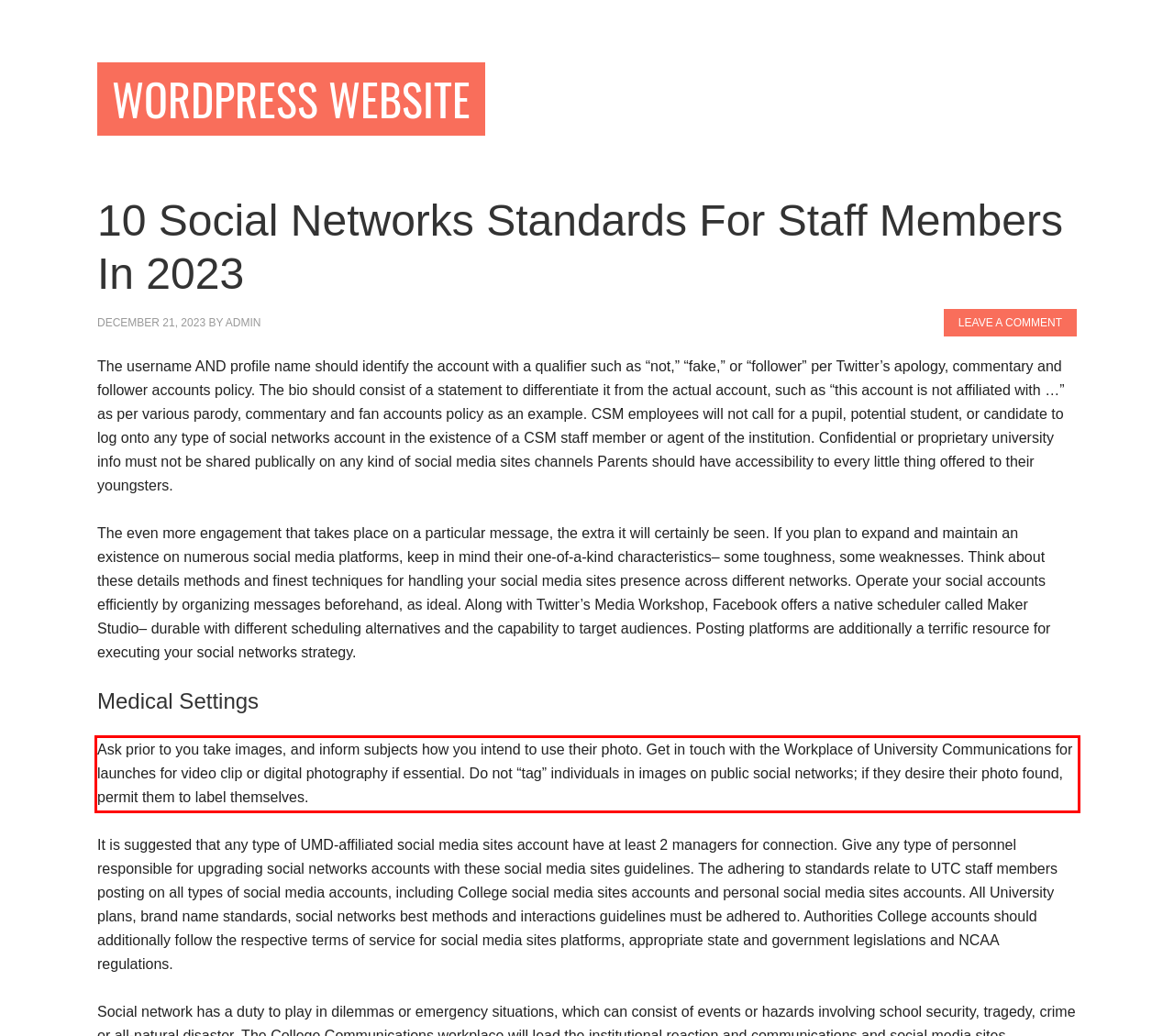Please look at the screenshot provided and find the red bounding box. Extract the text content contained within this bounding box.

Ask prior to you take images, and inform subjects how you intend to use their photo. Get in touch with the Workplace of University Communications for launches for video clip or digital photography if essential. Do not “tag” individuals in images on public social networks; if they desire their photo found, permit them to label themselves.